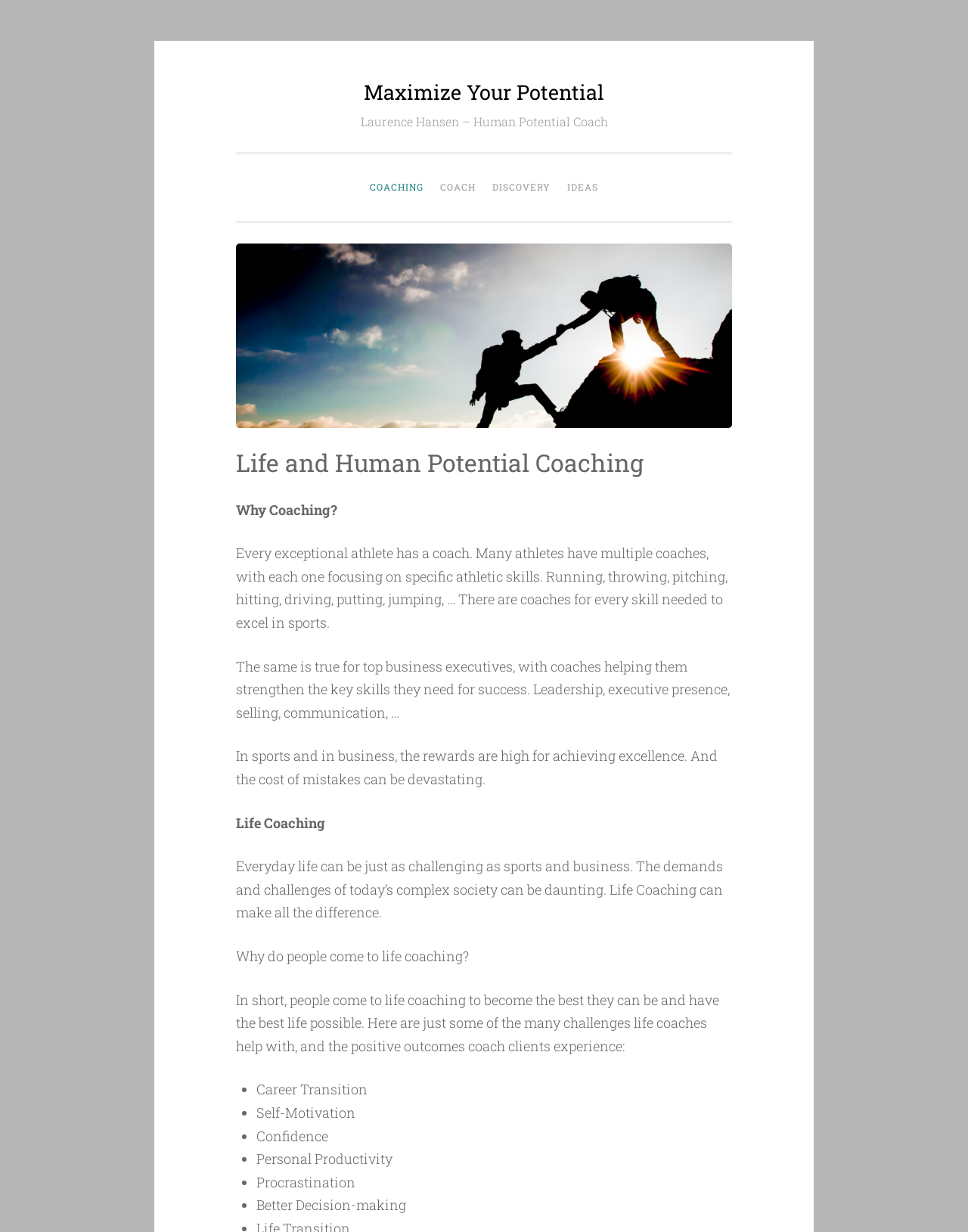Reply to the question with a single word or phrase:
What is the analogy used to explain the importance of coaching?

Sports and business